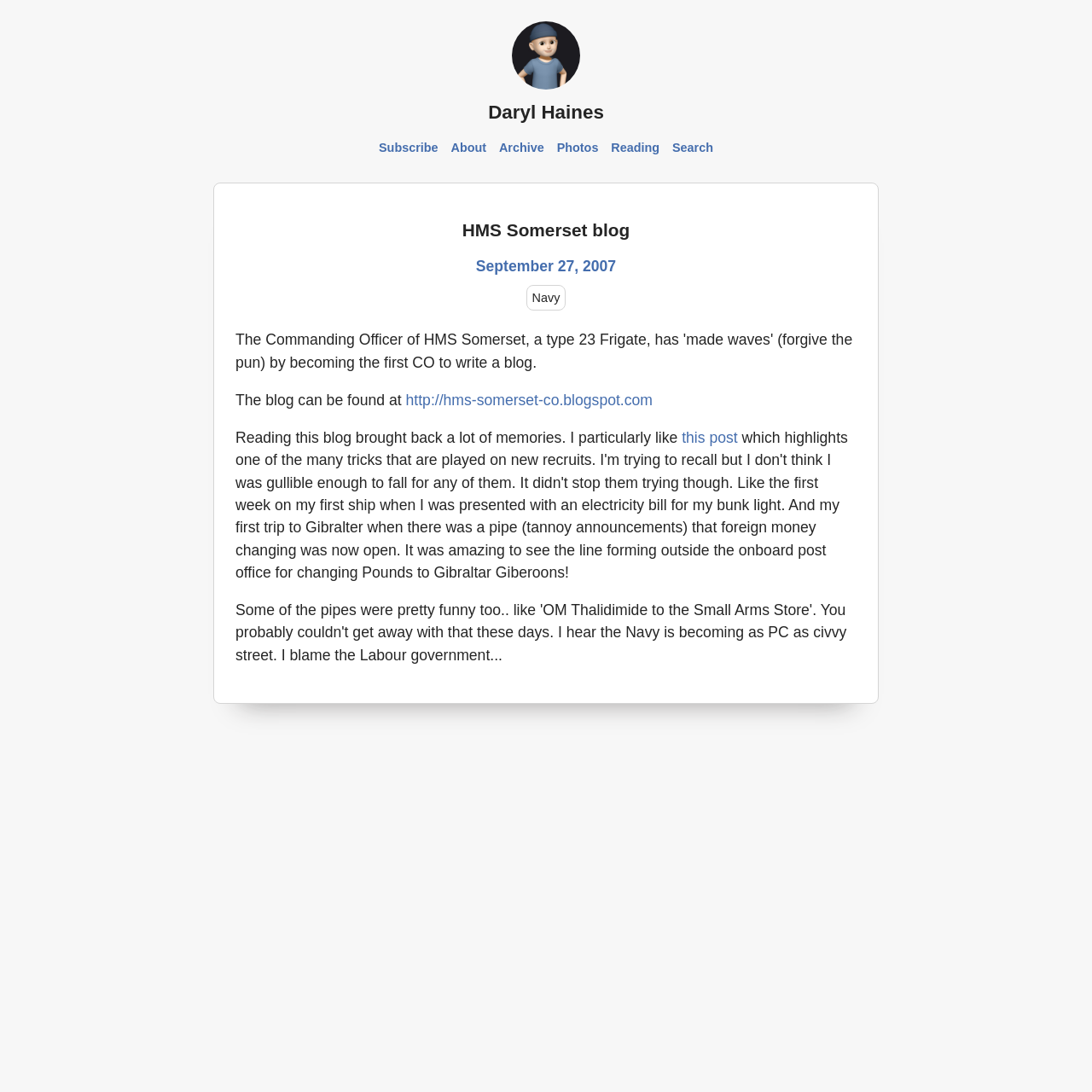Please identify the webpage's heading and generate its text content.

HMS Somerset blog